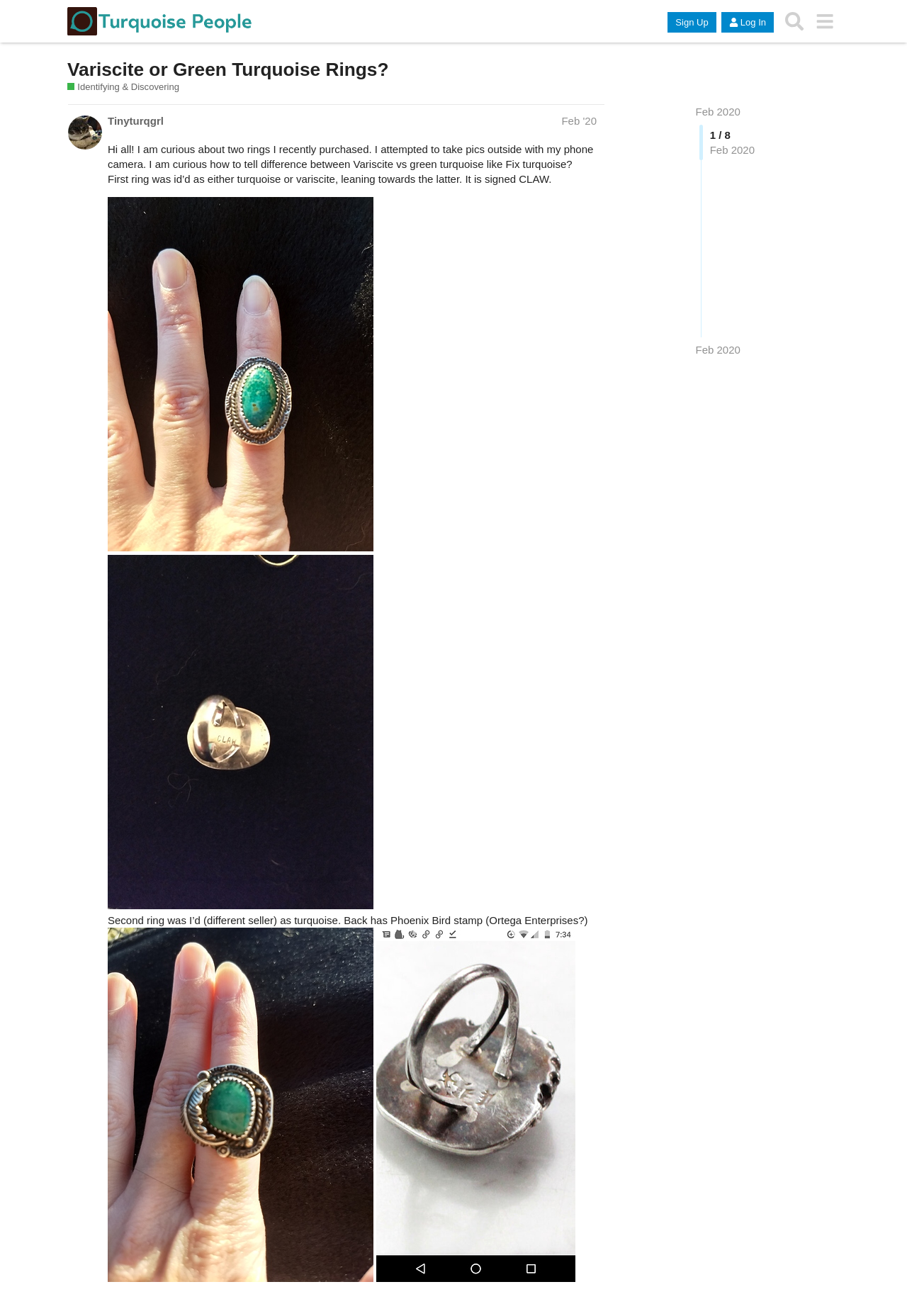Pinpoint the bounding box coordinates of the element you need to click to execute the following instruction: "Open the image 'IMG_20200202_164006071_HDR'". The bounding box should be represented by four float numbers between 0 and 1, in the format [left, top, right, bottom].

[0.119, 0.15, 0.412, 0.419]